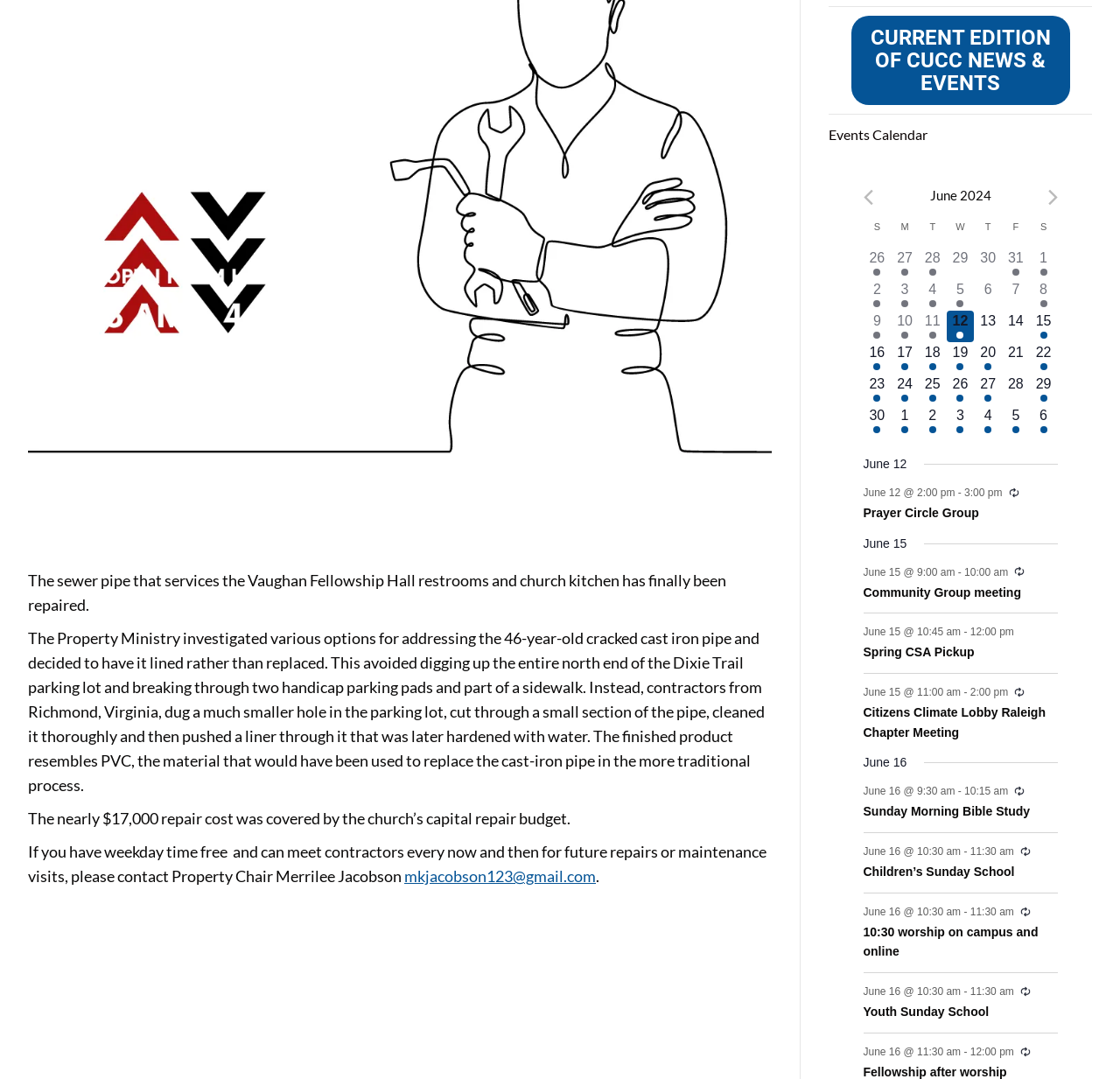Using the provided element description: "View preferences", determine the bounding box coordinates of the corresponding UI element in the screenshot.

None